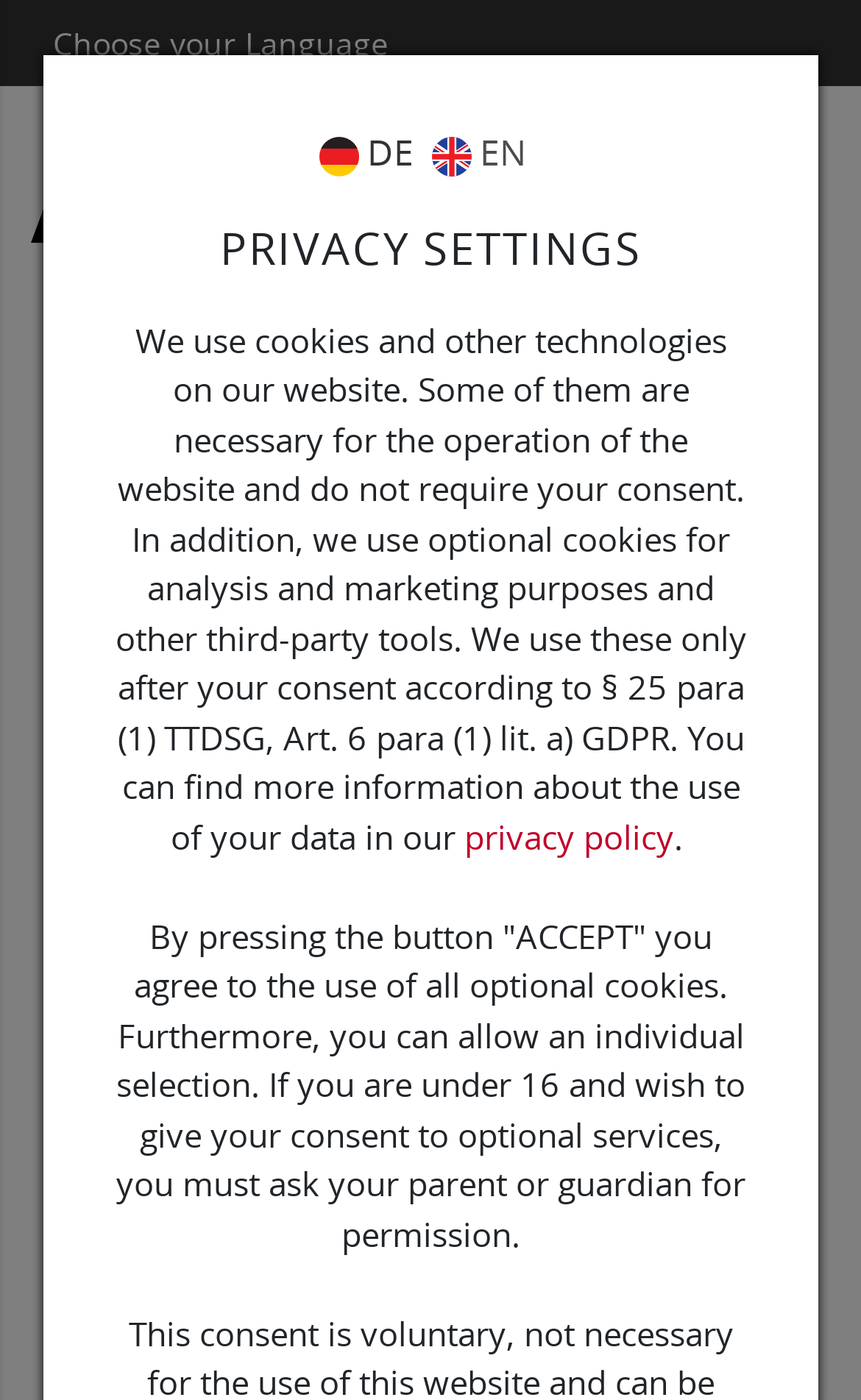Determine the bounding box coordinates of the region I should click to achieve the following instruction: "Read the Disclaimer". Ensure the bounding box coordinates are four float numbers between 0 and 1, i.e., [left, top, right, bottom].

None